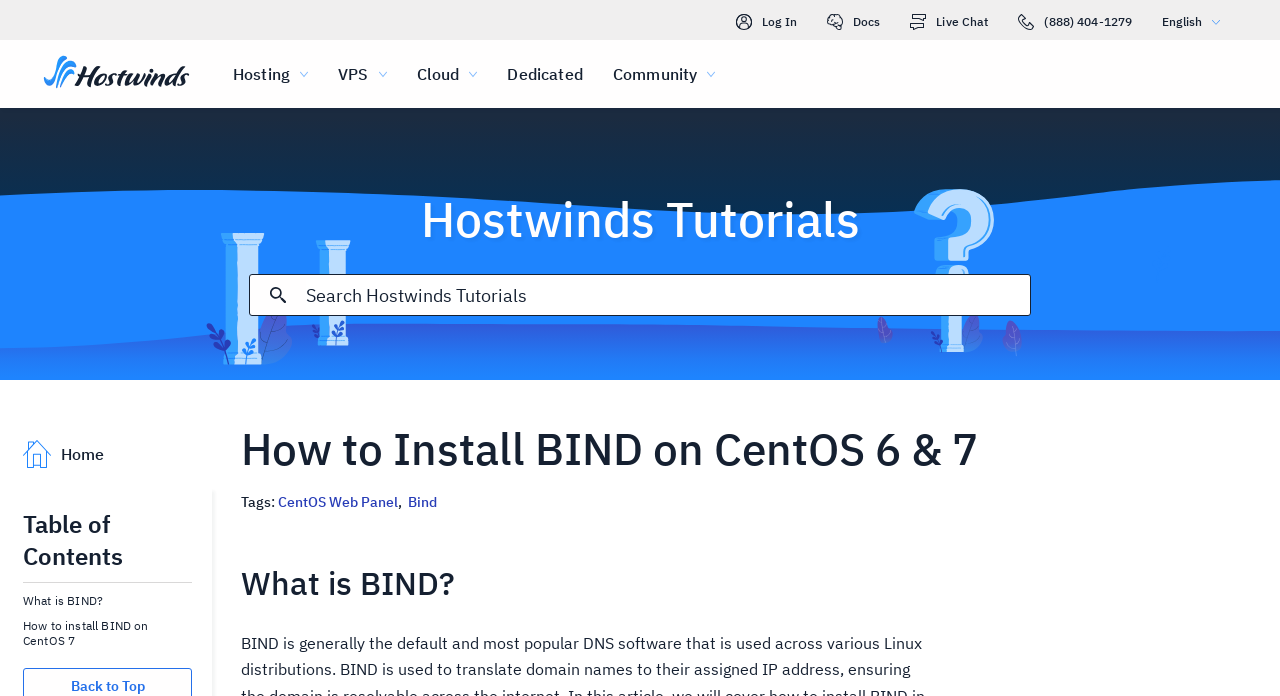Identify the bounding box coordinates for the element you need to click to achieve the following task: "Contact via Live Chat". Provide the bounding box coordinates as four float numbers between 0 and 1, in the form [left, top, right, bottom].

[0.711, 0.014, 0.772, 0.047]